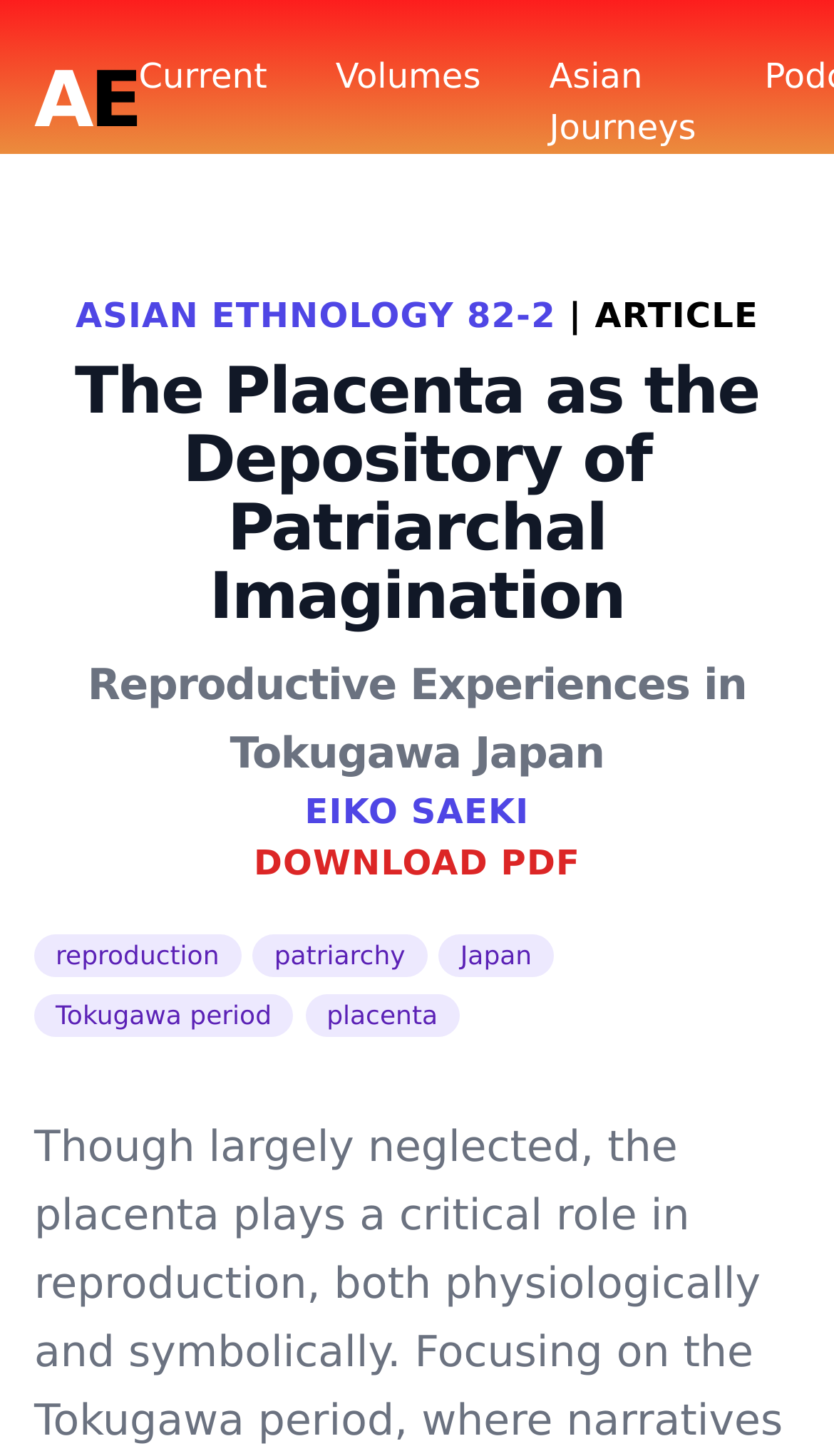Locate the bounding box coordinates of the UI element described by: "Volumes". Provide the coordinates as four float numbers between 0 and 1, formatted as [left, top, right, bottom].

[0.402, 0.035, 0.576, 0.106]